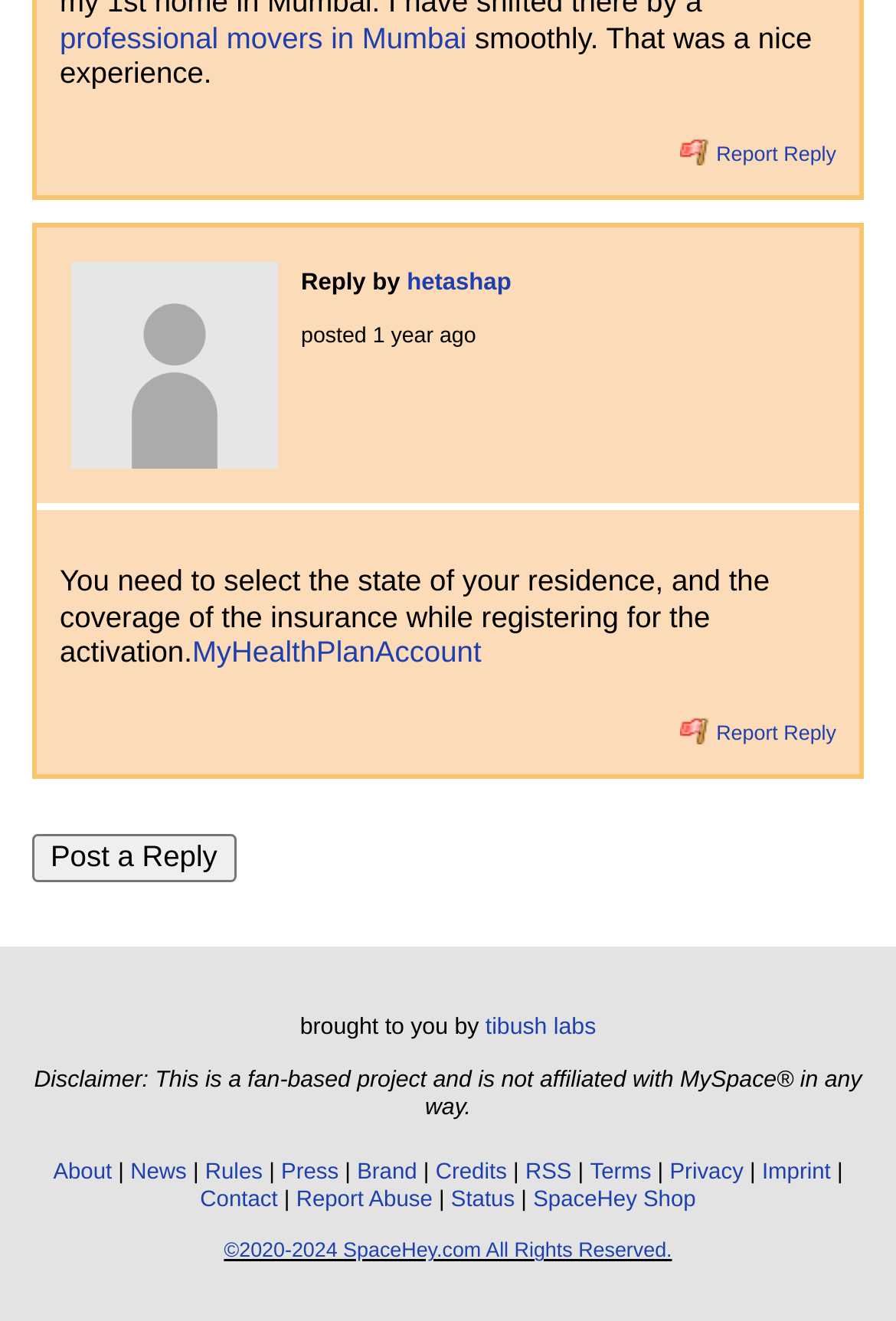Specify the bounding box coordinates of the element's area that should be clicked to execute the given instruction: "Visit hetashap's profile". The coordinates should be four float numbers between 0 and 1, i.e., [left, top, right, bottom].

[0.454, 0.206, 0.571, 0.225]